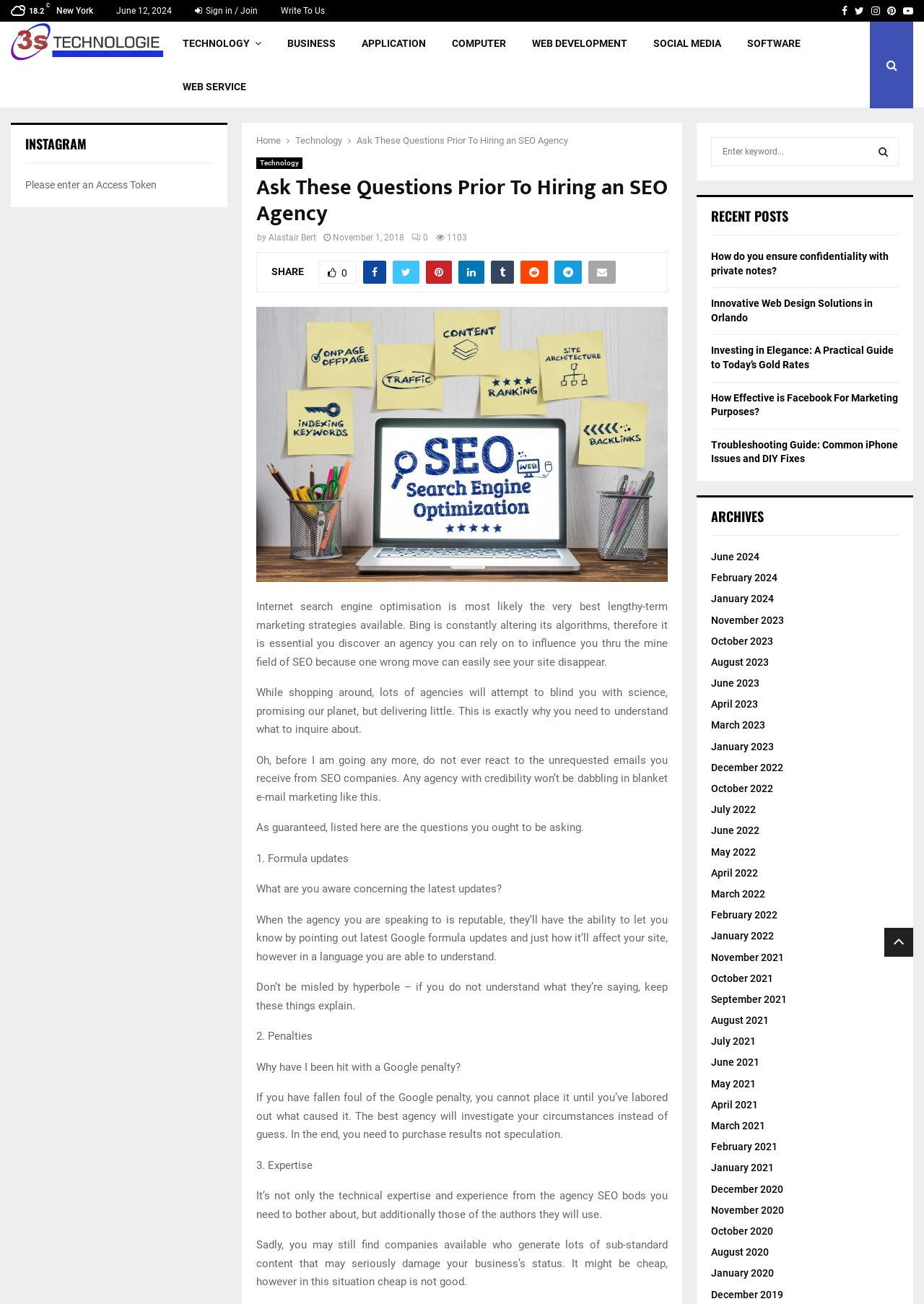Given the following UI element description: "Write To Us", find the bounding box coordinates in the webpage screenshot.

[0.304, 0.0, 0.352, 0.017]